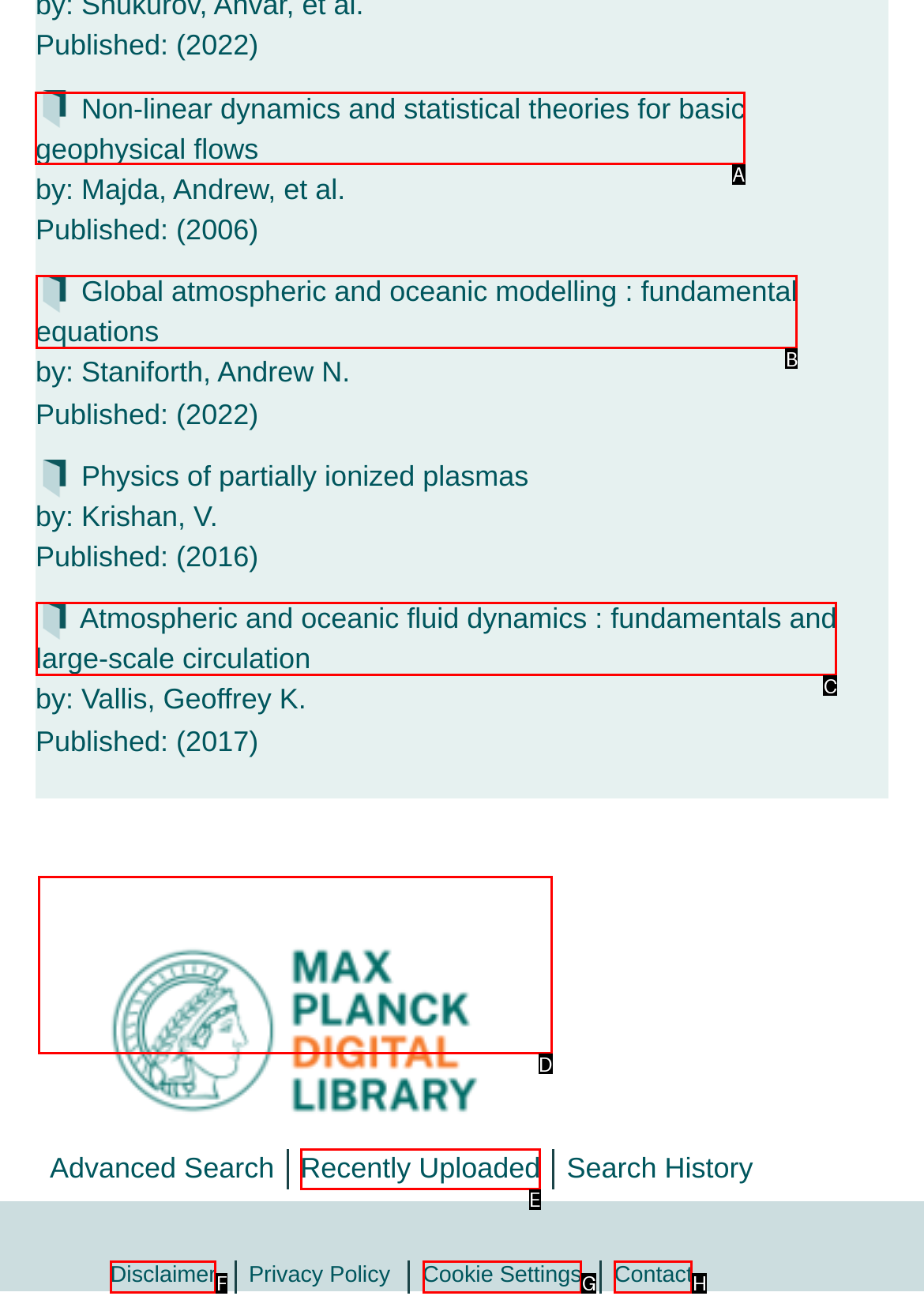Which UI element should be clicked to perform the following task: View eBook details of 'Non-linear dynamics and statistical theories for basic geophysical flows'? Answer with the corresponding letter from the choices.

A